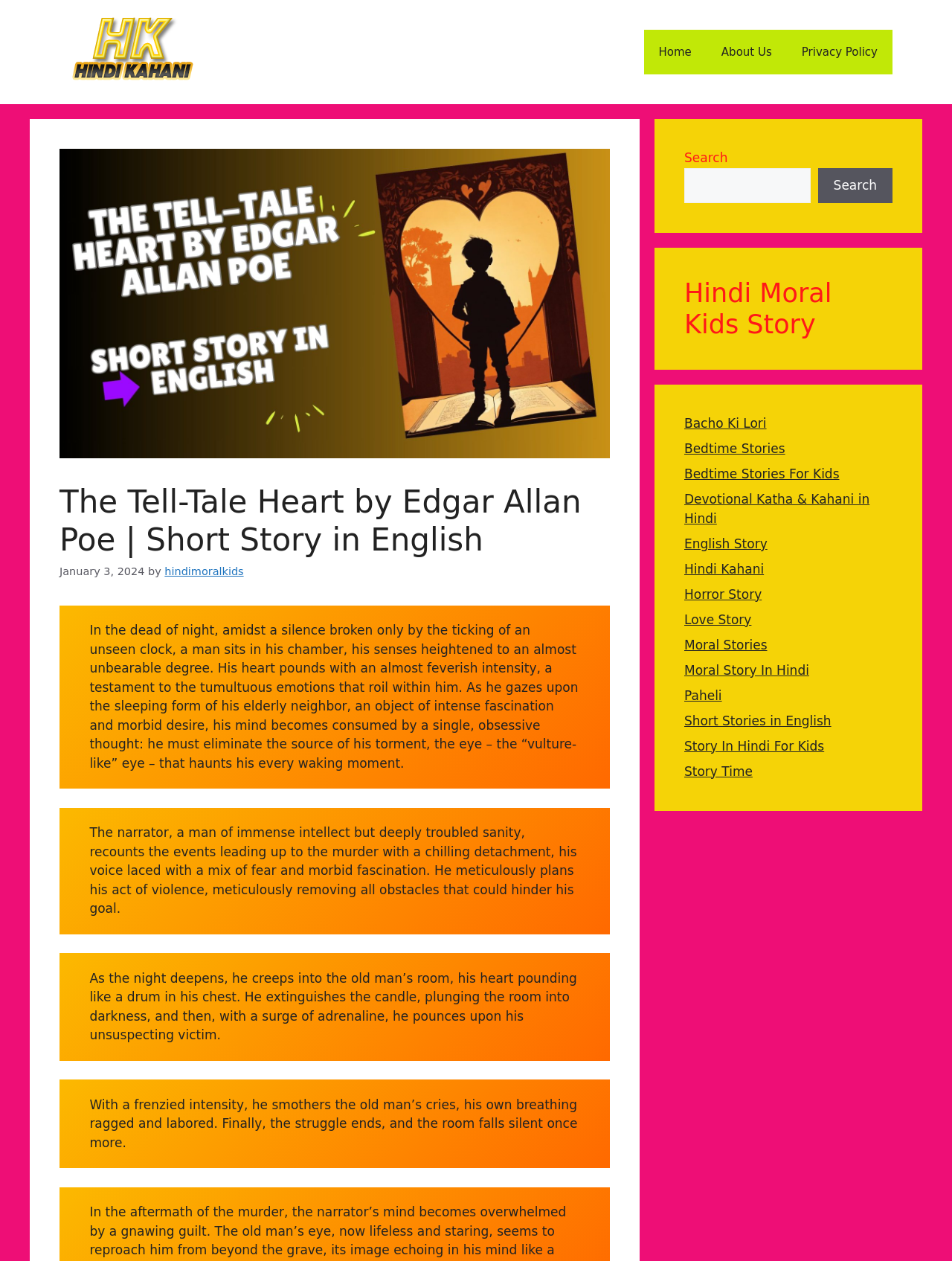Using the description: "Bacho Ki Lori", determine the UI element's bounding box coordinates. Ensure the coordinates are in the format of four float numbers between 0 and 1, i.e., [left, top, right, bottom].

[0.719, 0.33, 0.805, 0.342]